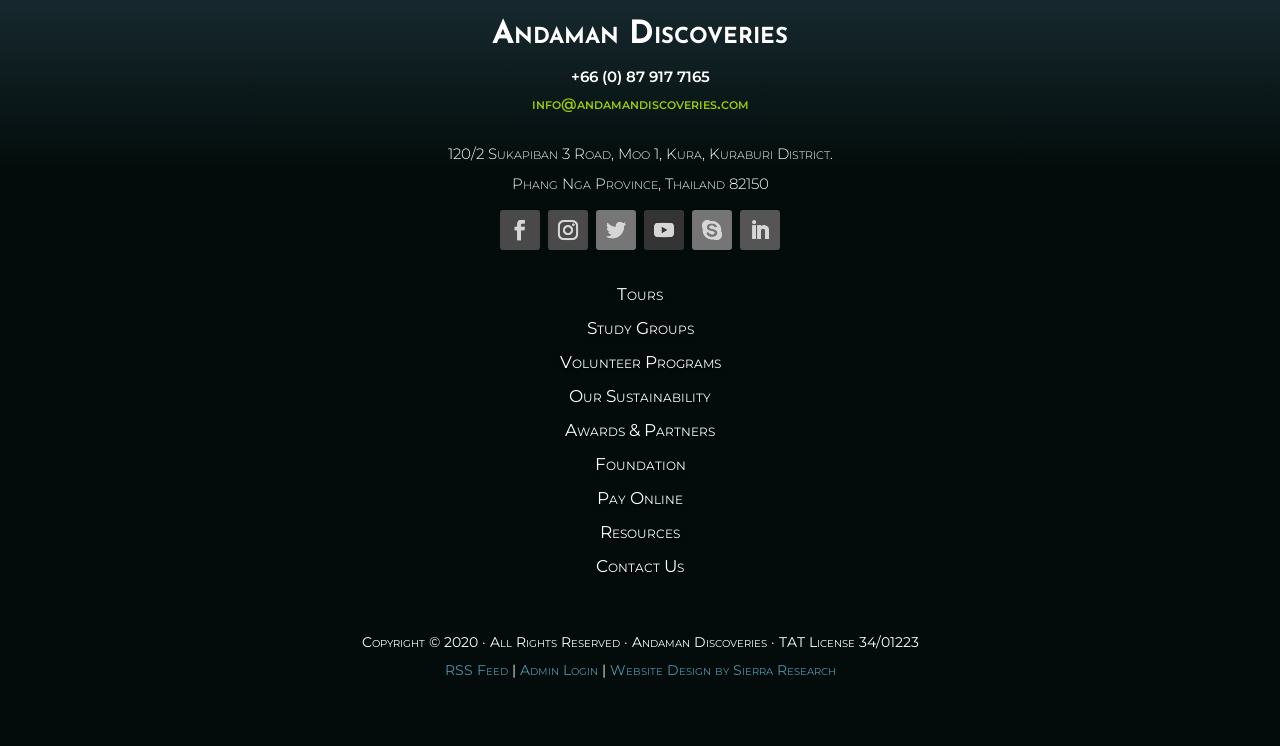Identify the bounding box coordinates for the UI element described as: "Awards & Partners".

[0.441, 0.563, 0.559, 0.589]